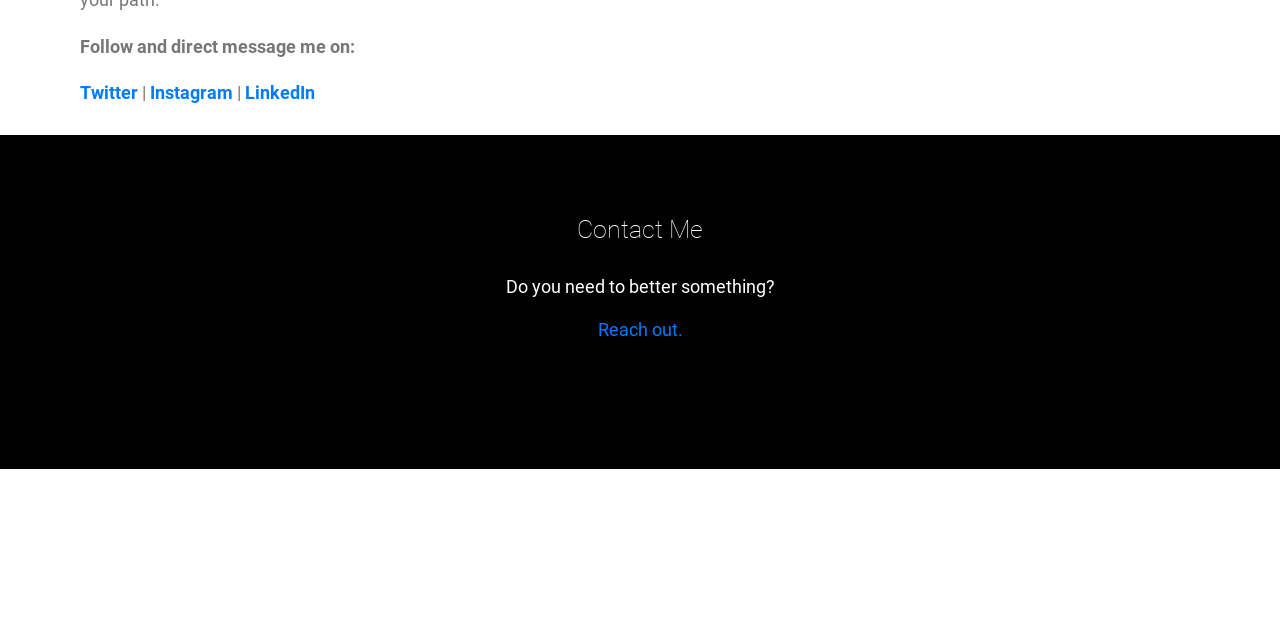Provide the bounding box coordinates of the HTML element this sentence describes: "LinkedIn".

[0.191, 0.128, 0.246, 0.161]